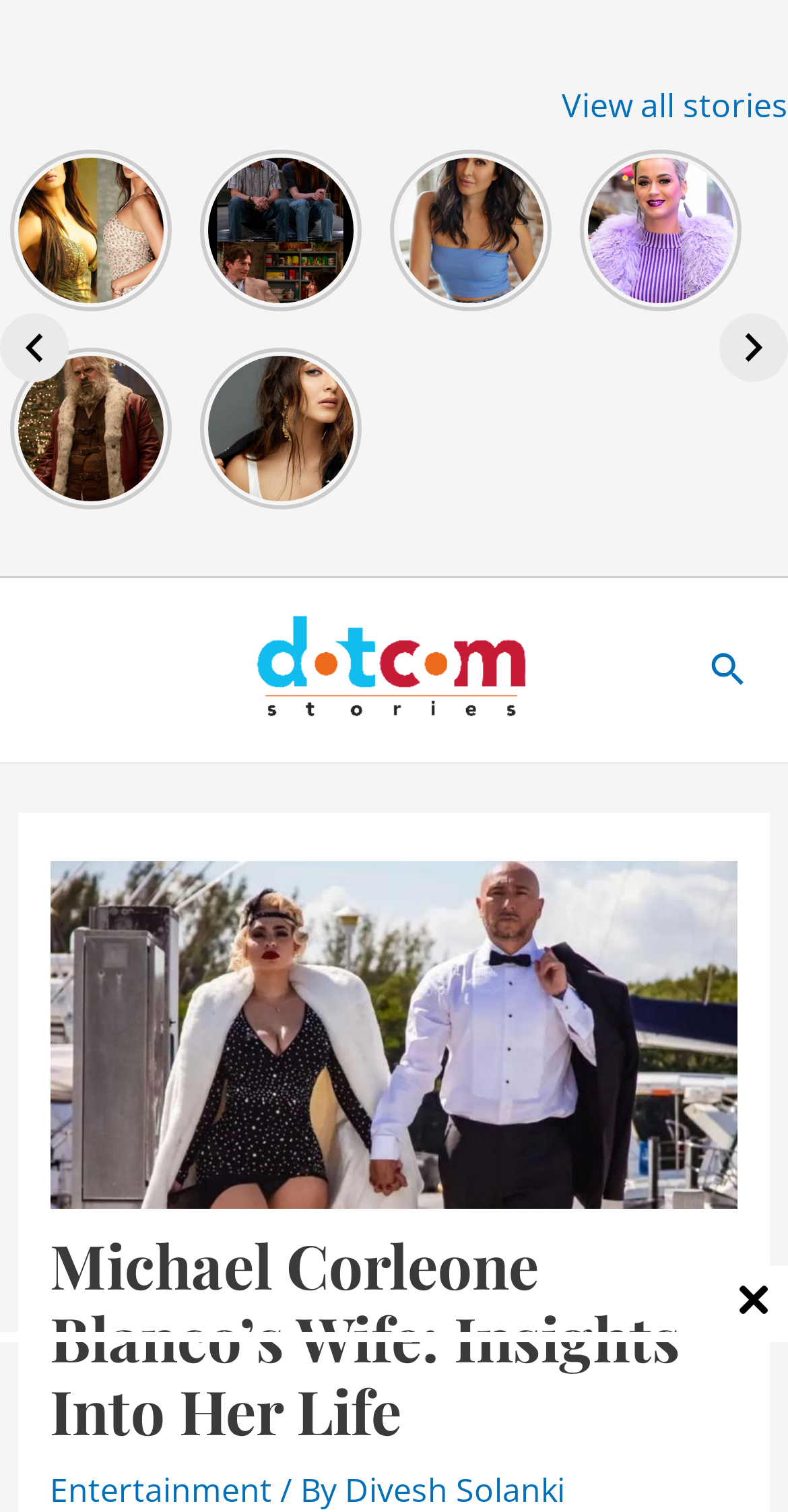Can users navigate to other pages?
Based on the image, respond with a single word or phrase.

Yes